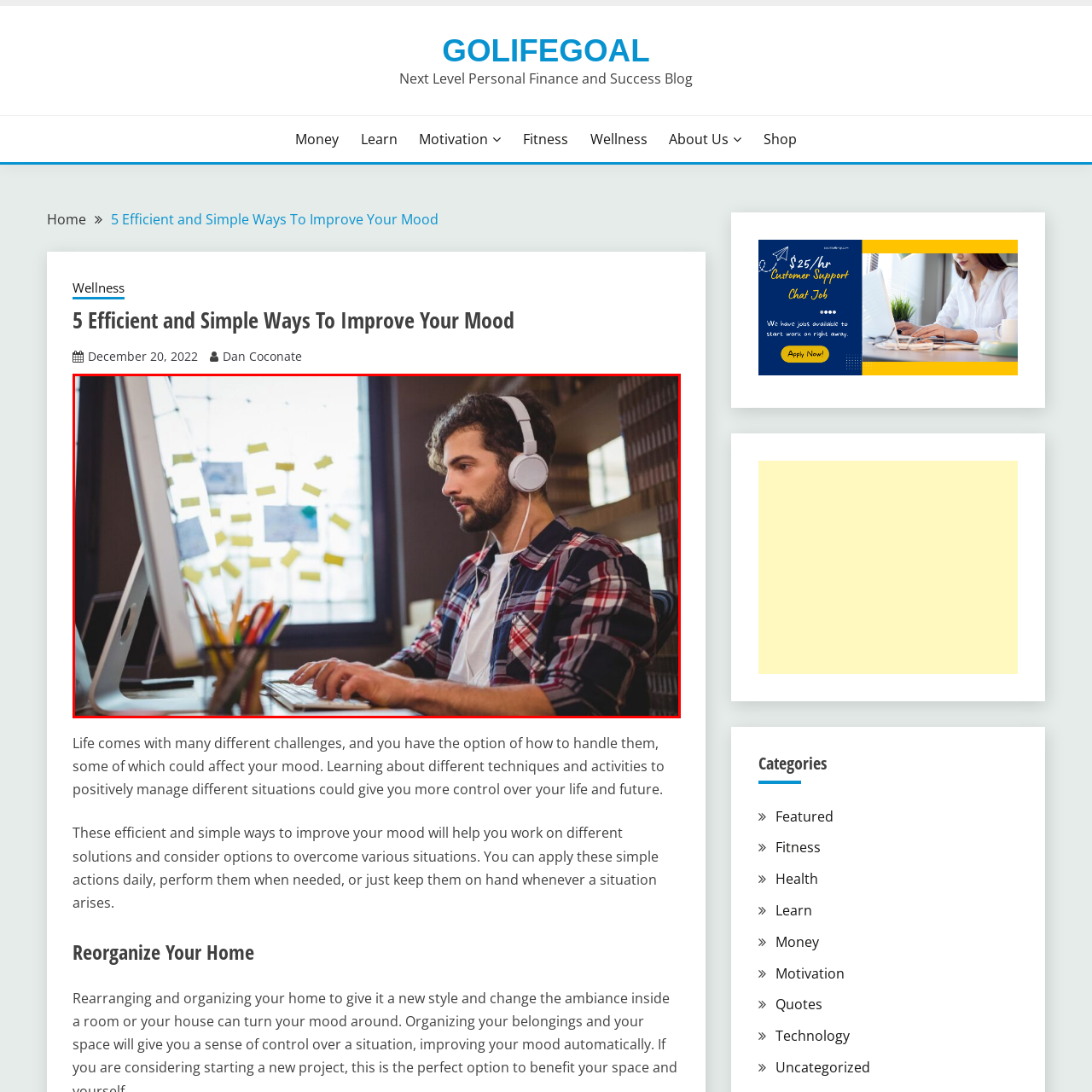Explain in detail what is happening in the red-marked area of the image.

In a cozy workspace illuminated by natural light, a young man is deeply engaged in his task, wearing headphones for an immersive experience. He sits in front of a computer, his fingers poised over the keyboard as he concentrates intently on the screen. Clad in a plaid shirt, he exudes a relaxed yet focused demeanor. Behind him, colorful sticky notes are arranged on the window, indicating a brainstorming or planning session. This setup creates an atmosphere that fosters creativity and productivity, reminiscent of a personal finance and success blog, where he might be exploring effective strategies to enhance wellbeing and mood.